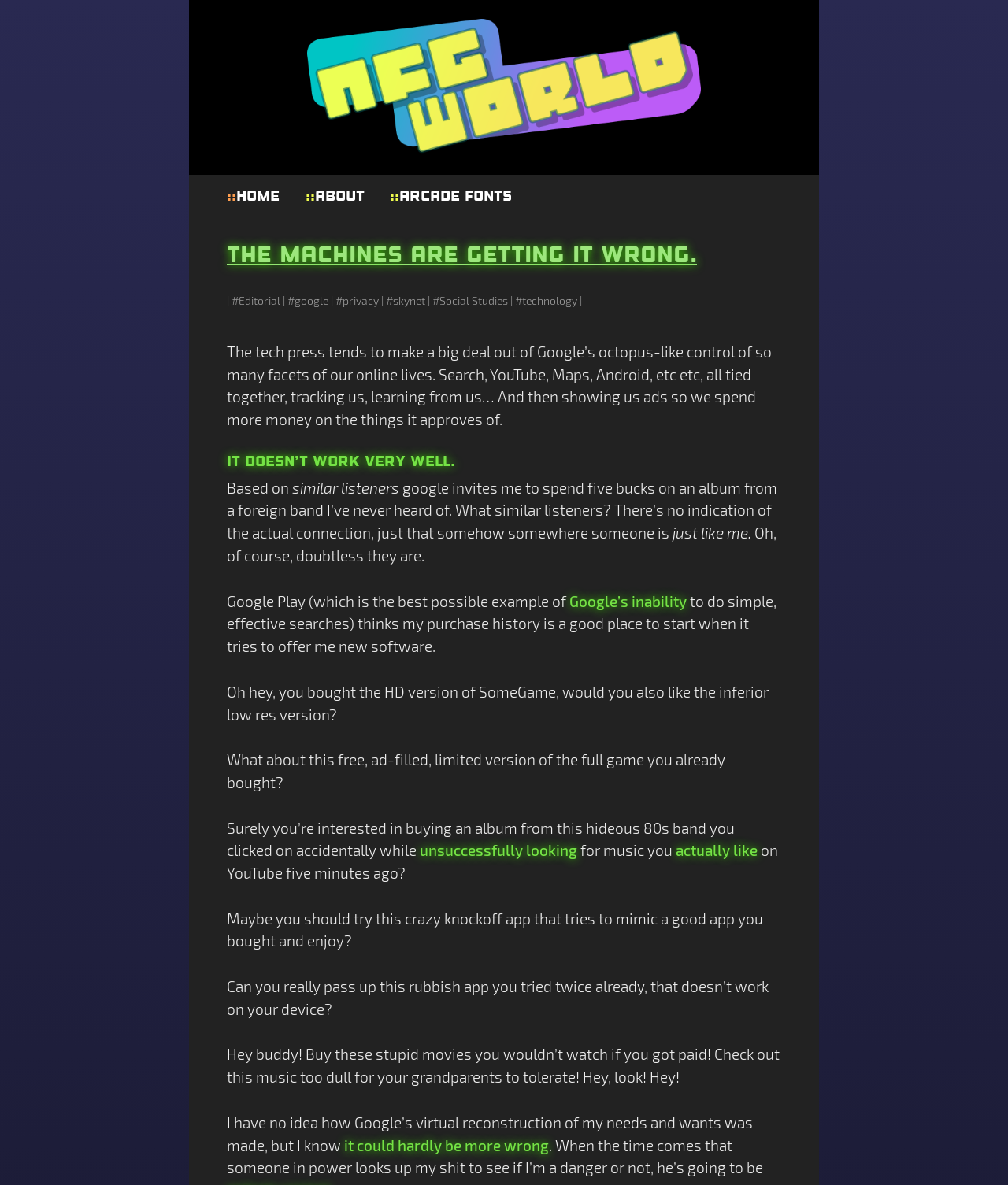Determine the bounding box coordinates of the element's region needed to click to follow the instruction: "Click on the Editorial link". Provide these coordinates as four float numbers between 0 and 1, formatted as [left, top, right, bottom].

[0.237, 0.248, 0.278, 0.259]